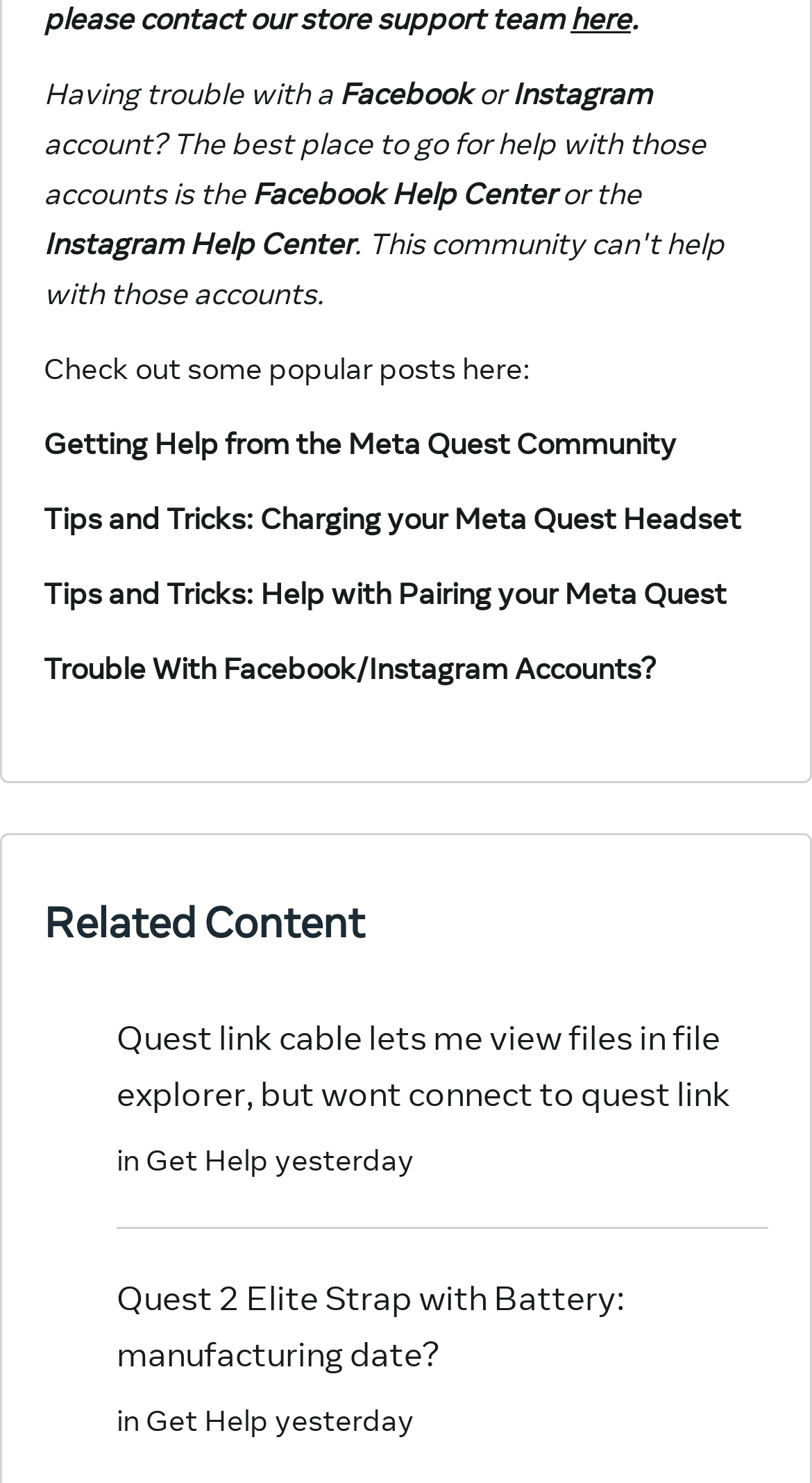What is the topic of the first link under 'Related Content'?
Based on the visual details in the image, please answer the question thoroughly.

The first link under 'Related Content' is 'Quest link cable lets me view files in file explorer, but wont connect to quest link', which suggests that the topic is related to Quest link cable.